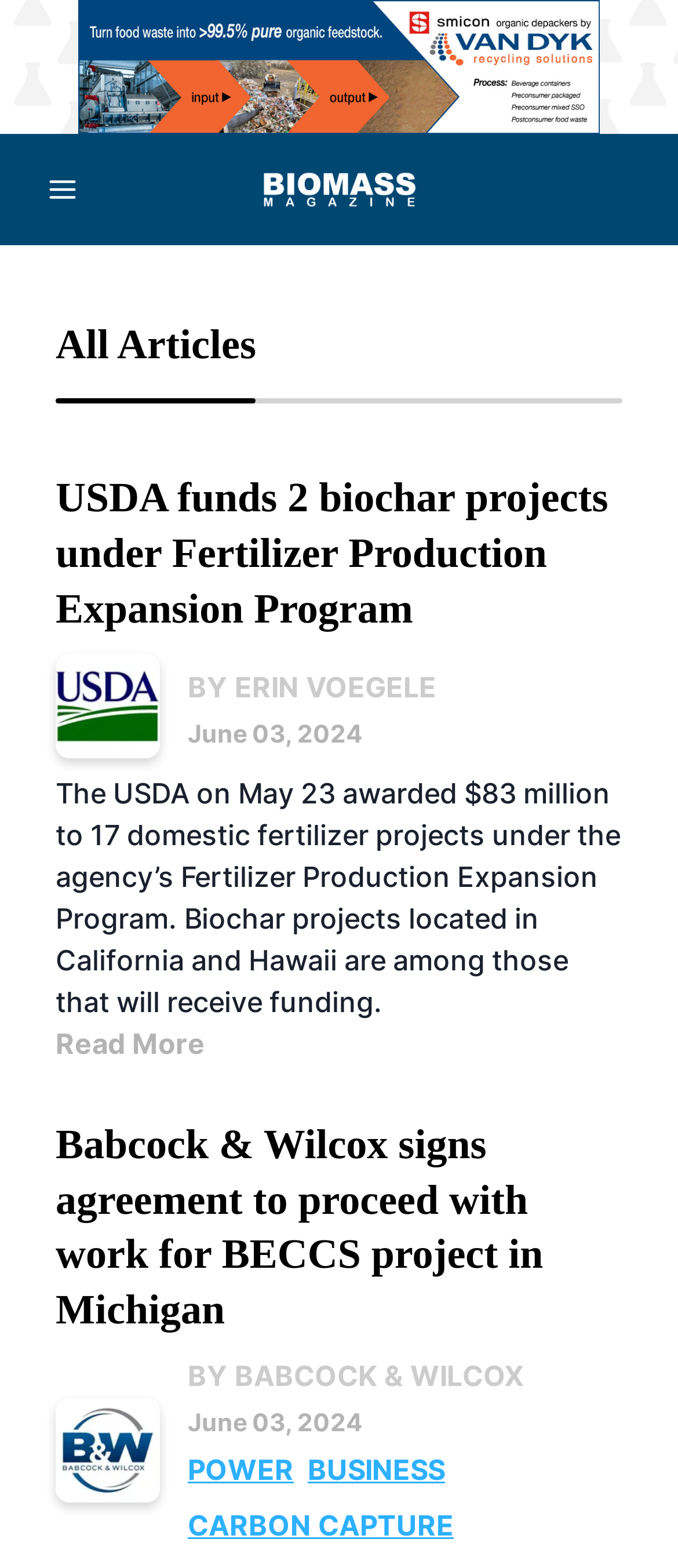Please provide a brief answer to the question using only one word or phrase: 
What is the date of the article 'USDA funds 2 biochar projects under Fertilizer Production Expansion Program'?

June 03, 2024